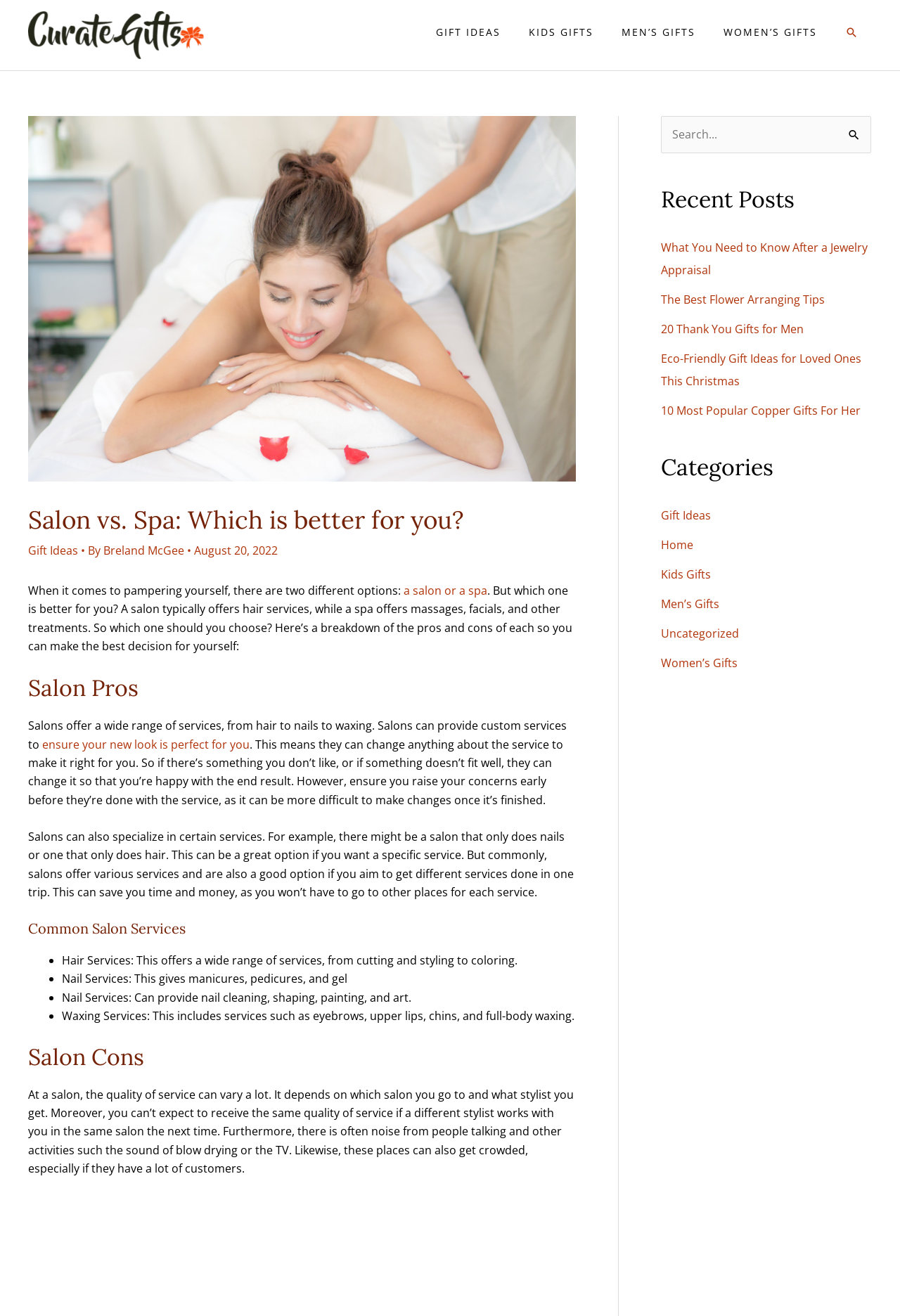Specify the bounding box coordinates (top-left x, top-left y, bottom-right x, bottom-right y) of the UI element in the screenshot that matches this description: alt="curategifts"

[0.031, 0.02, 0.227, 0.032]